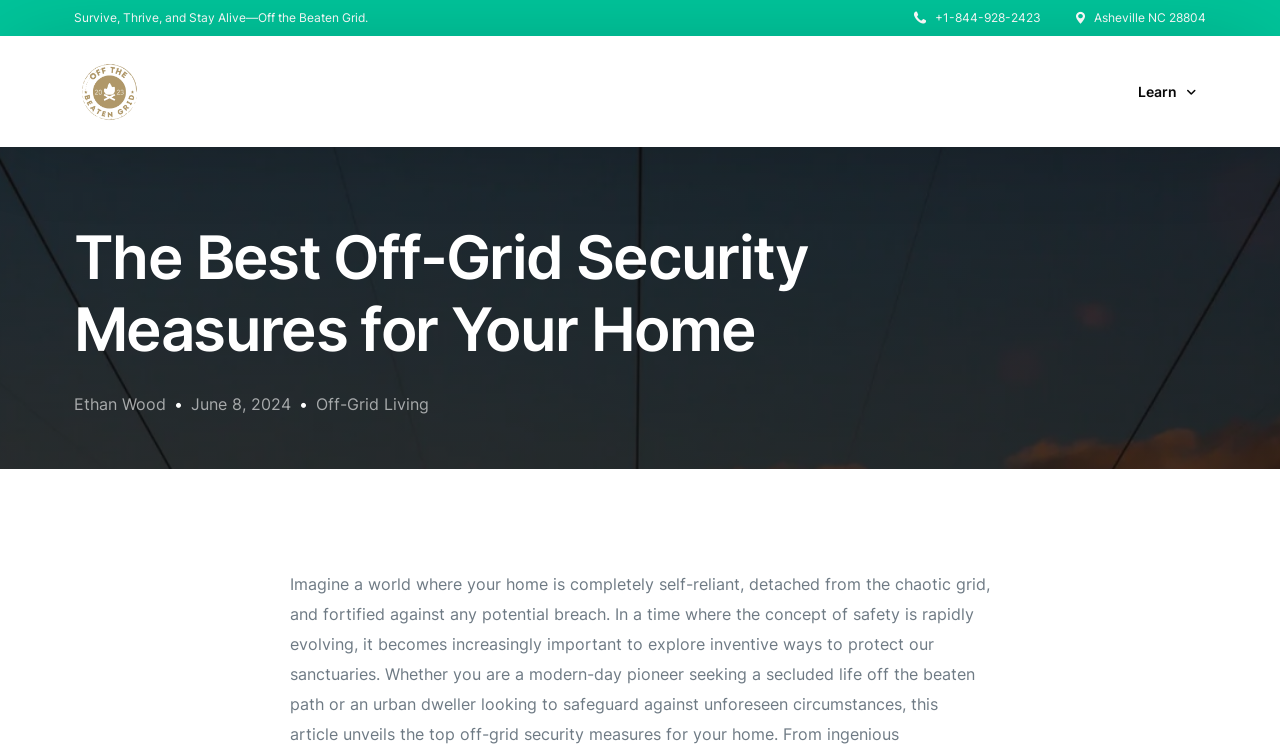Based on what you see in the screenshot, provide a thorough answer to this question: What is the phone number on the top right?

I found the phone number on the top right of the webpage, which is '+1-844-928-2423', located next to the address 'Asheville NC 28804'.